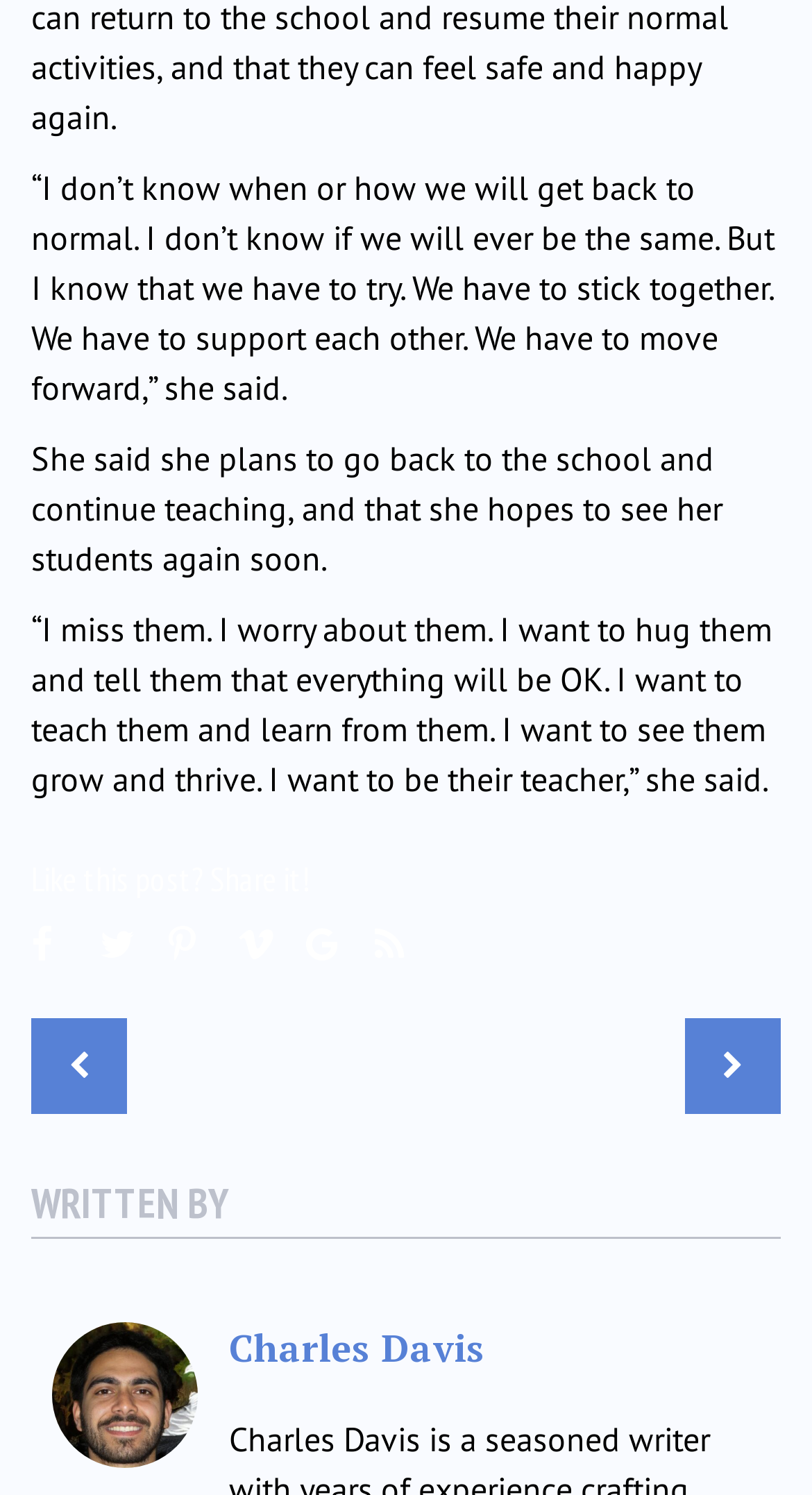Using the element description: "Charles Davis", determine the bounding box coordinates for the specified UI element. The coordinates should be four float numbers between 0 and 1, [left, top, right, bottom].

[0.282, 0.885, 0.597, 0.918]